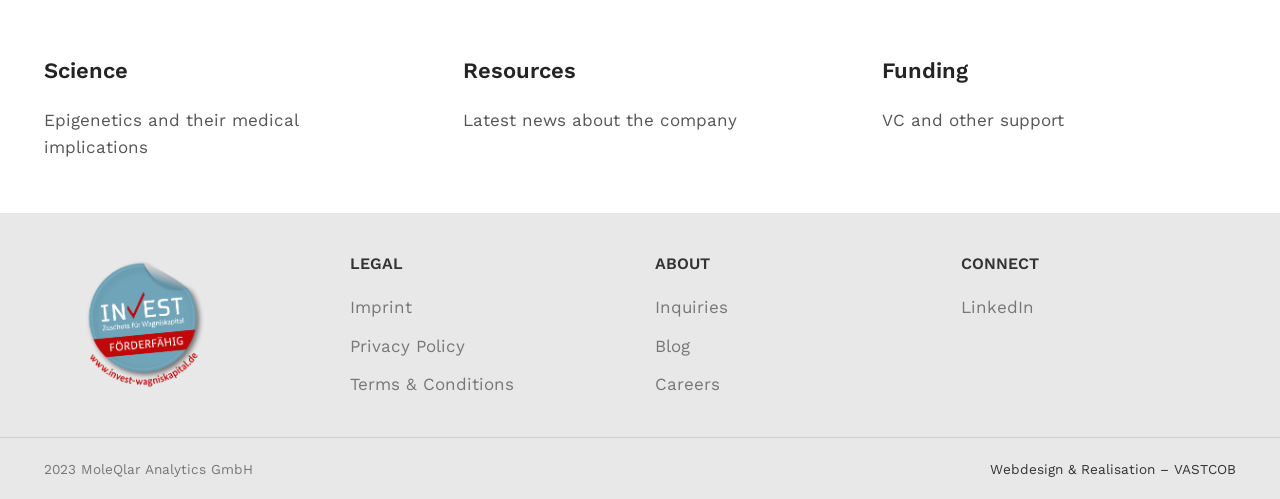Using the elements shown in the image, answer the question comprehensively: What is the purpose of the 'LEGAL' section?

The 'LEGAL' section contains links to 'Imprint', 'Privacy Policy', and 'Terms & Conditions', which are typical legal documents that a company would provide. Therefore, the purpose of this section is to provide legal information to users.